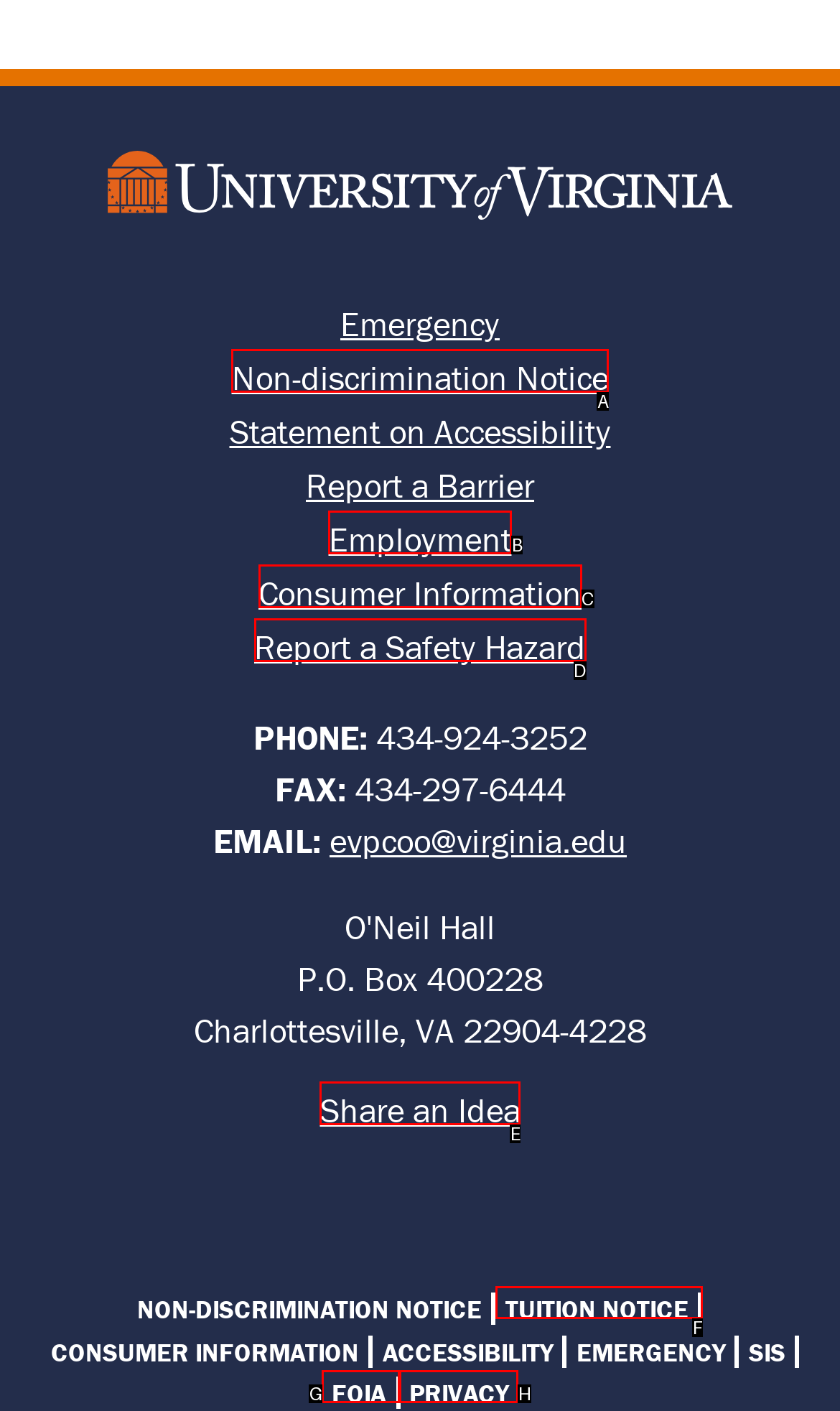Identify the bounding box that corresponds to: Report a Safety Hazard
Respond with the letter of the correct option from the provided choices.

D